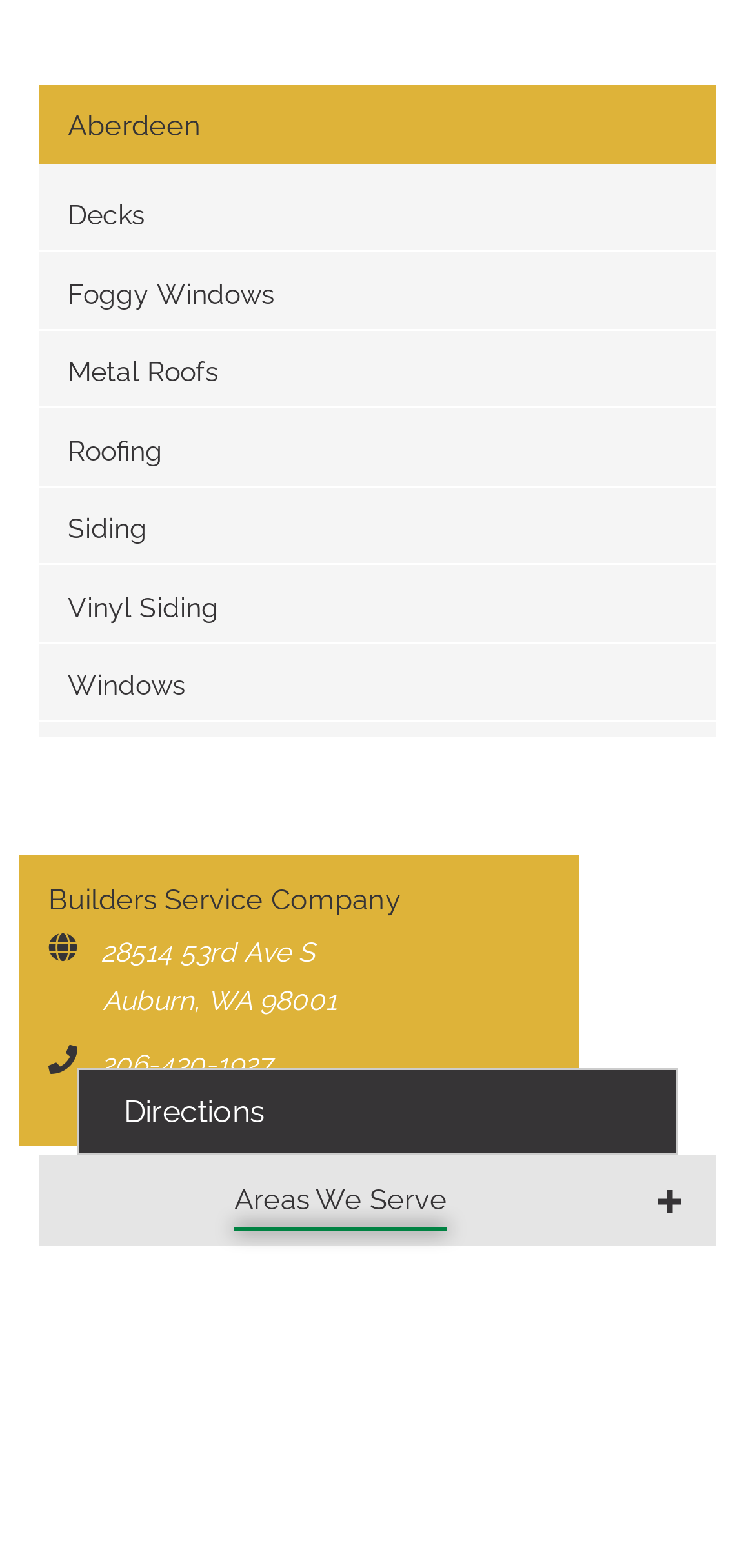Find the bounding box coordinates of the element I should click to carry out the following instruction: "Check bbb reviews".

[0.205, 0.861, 0.795, 0.882]